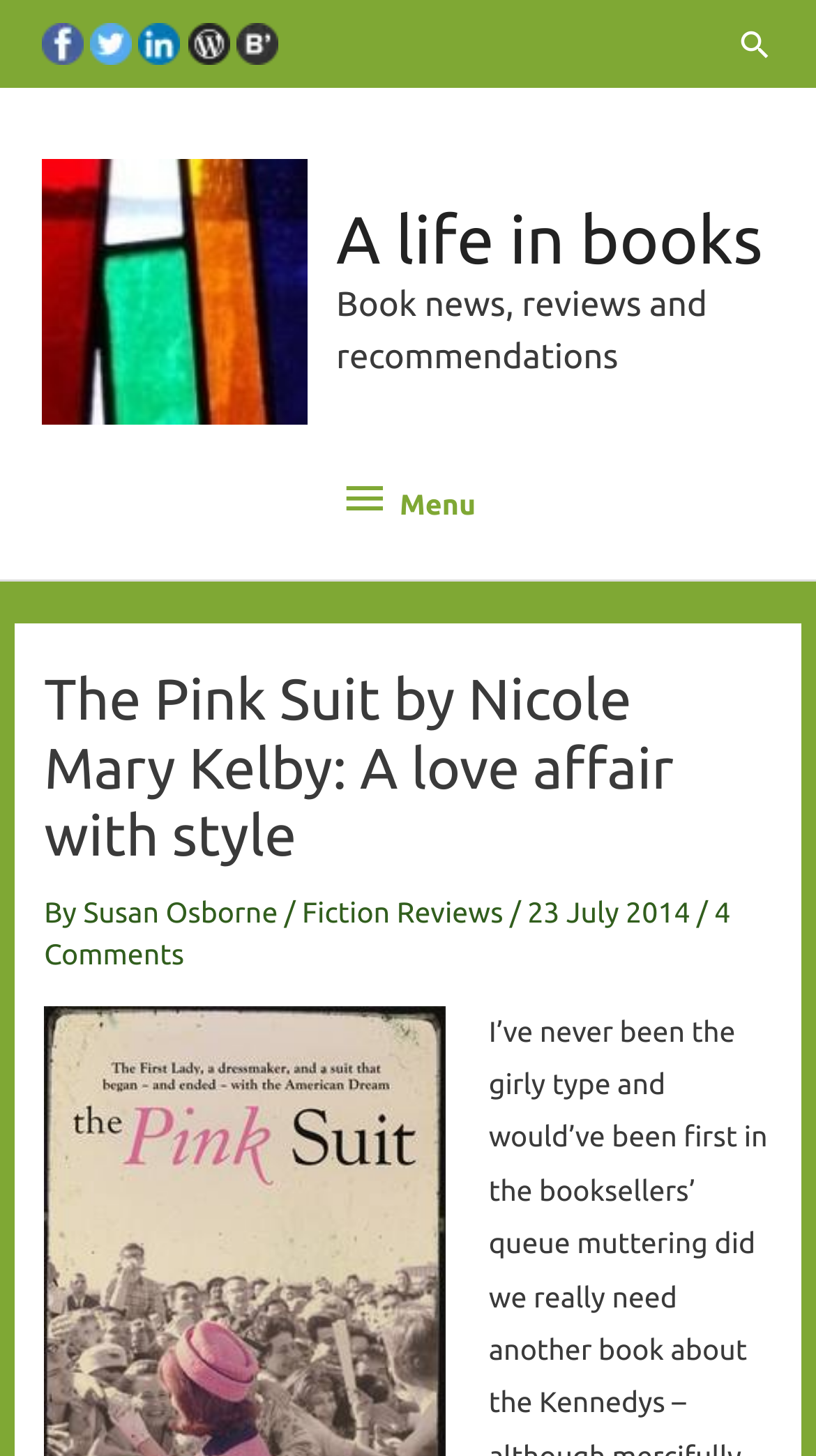Identify the main heading from the webpage and provide its text content.

The Pink Suit by Nicole Mary Kelby: A love affair with style